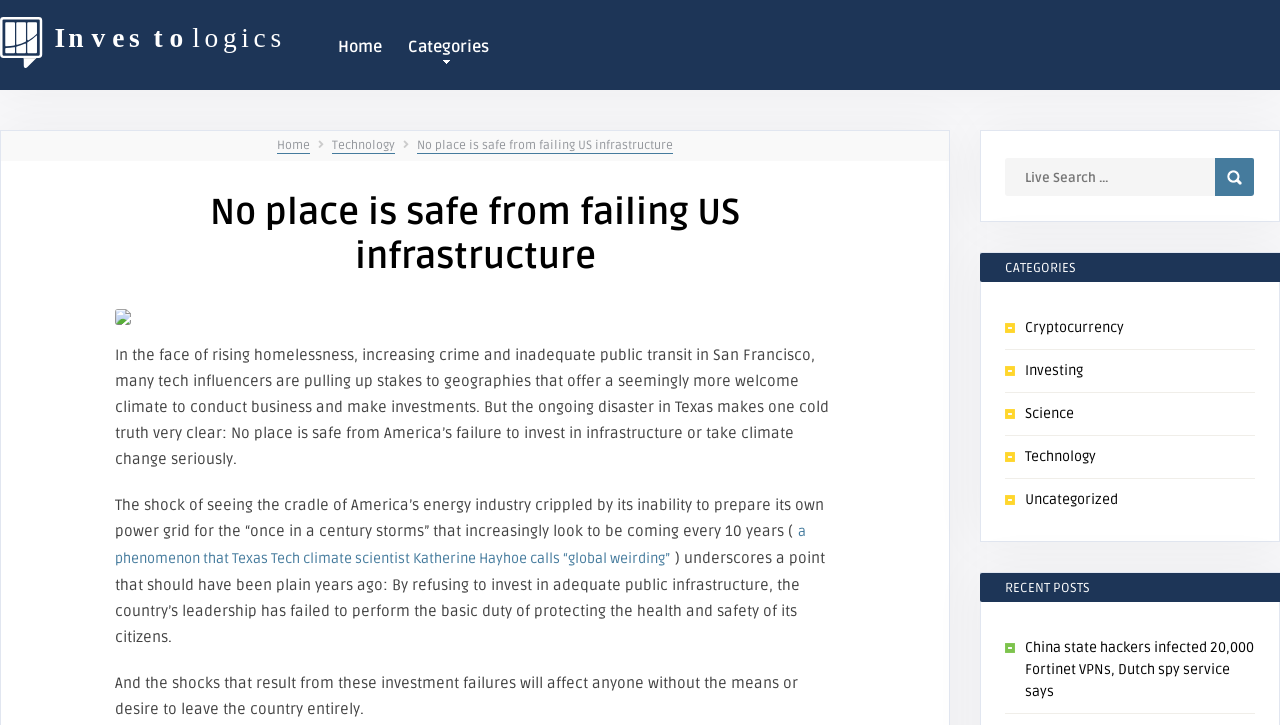Extract the bounding box coordinates for the UI element described as: "Science".

[0.801, 0.559, 0.839, 0.582]